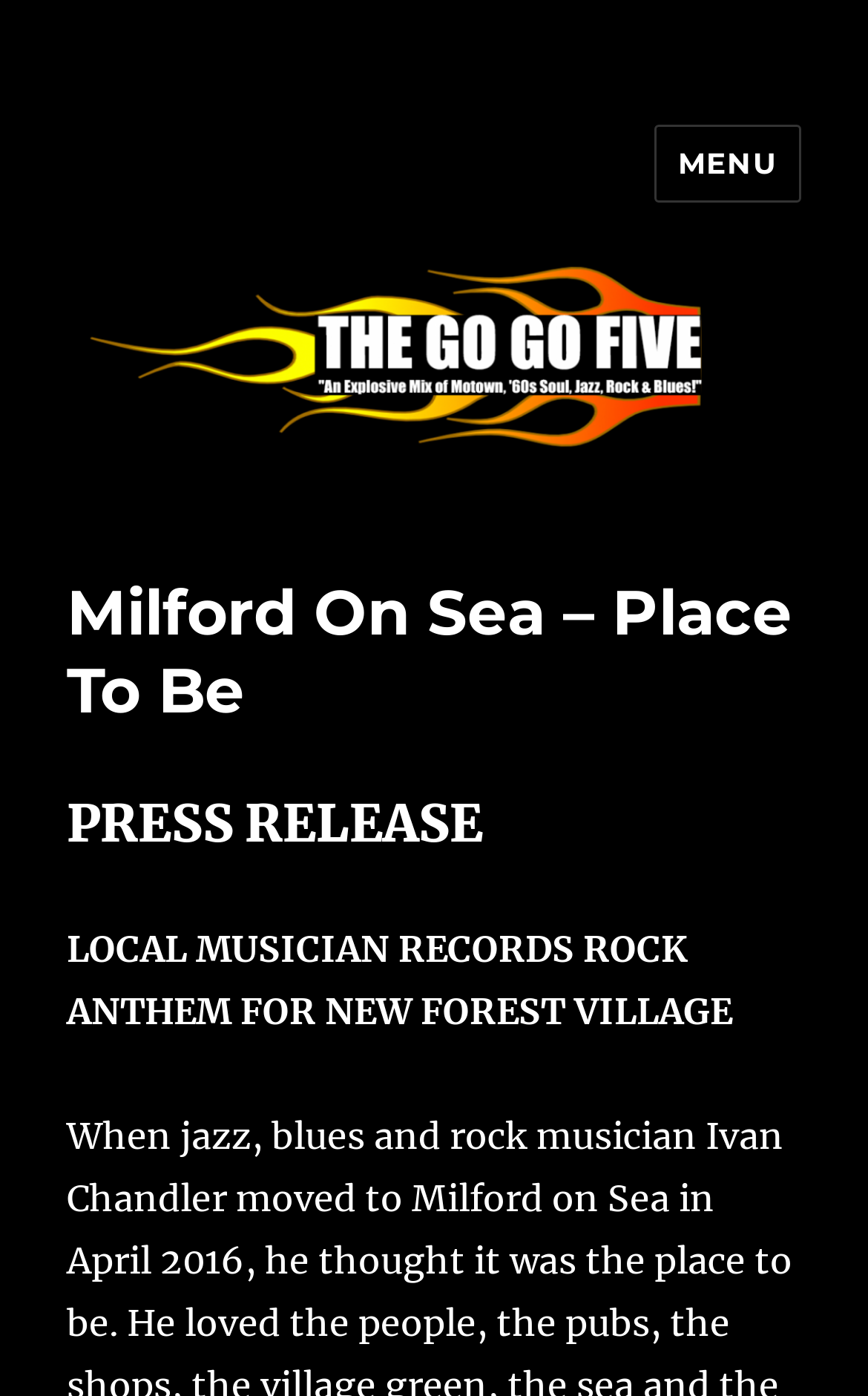Please provide a comprehensive answer to the question based on the screenshot: What is the type of content below the header?

I determined this answer by examining the heading 'PRESS RELEASE' which is located below the main header, indicating that the content below it is a press release.